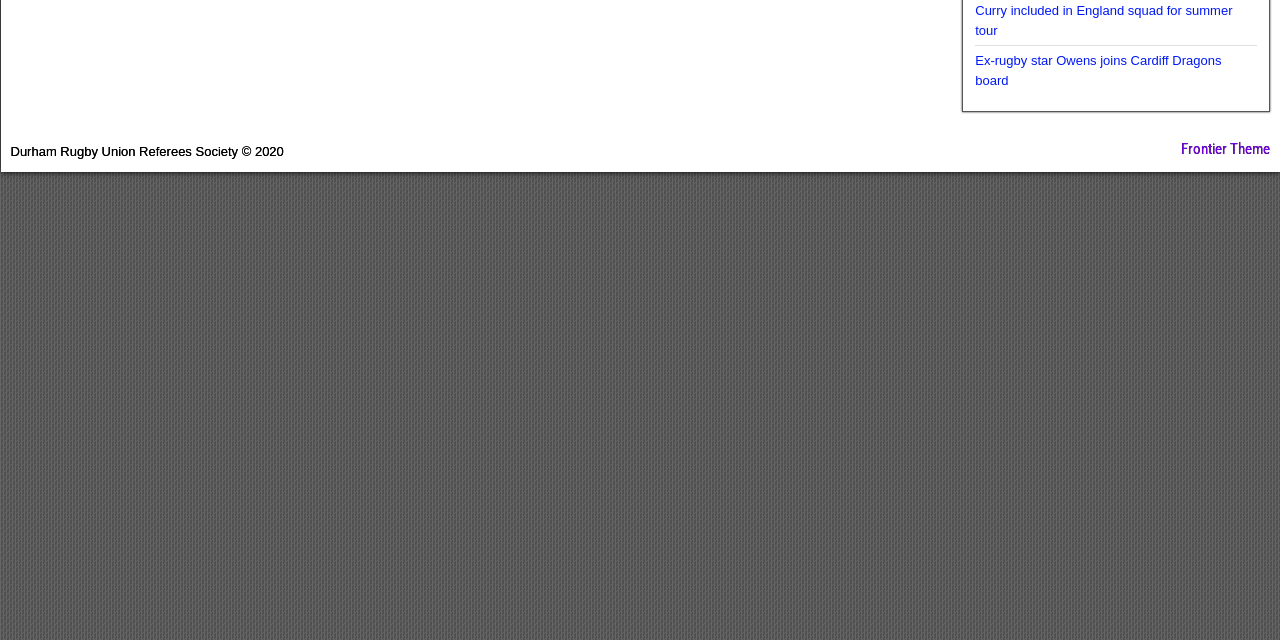Locate the bounding box for the described UI element: "Frontier Theme". Ensure the coordinates are four float numbers between 0 and 1, formatted as [left, top, right, bottom].

[0.922, 0.219, 0.992, 0.247]